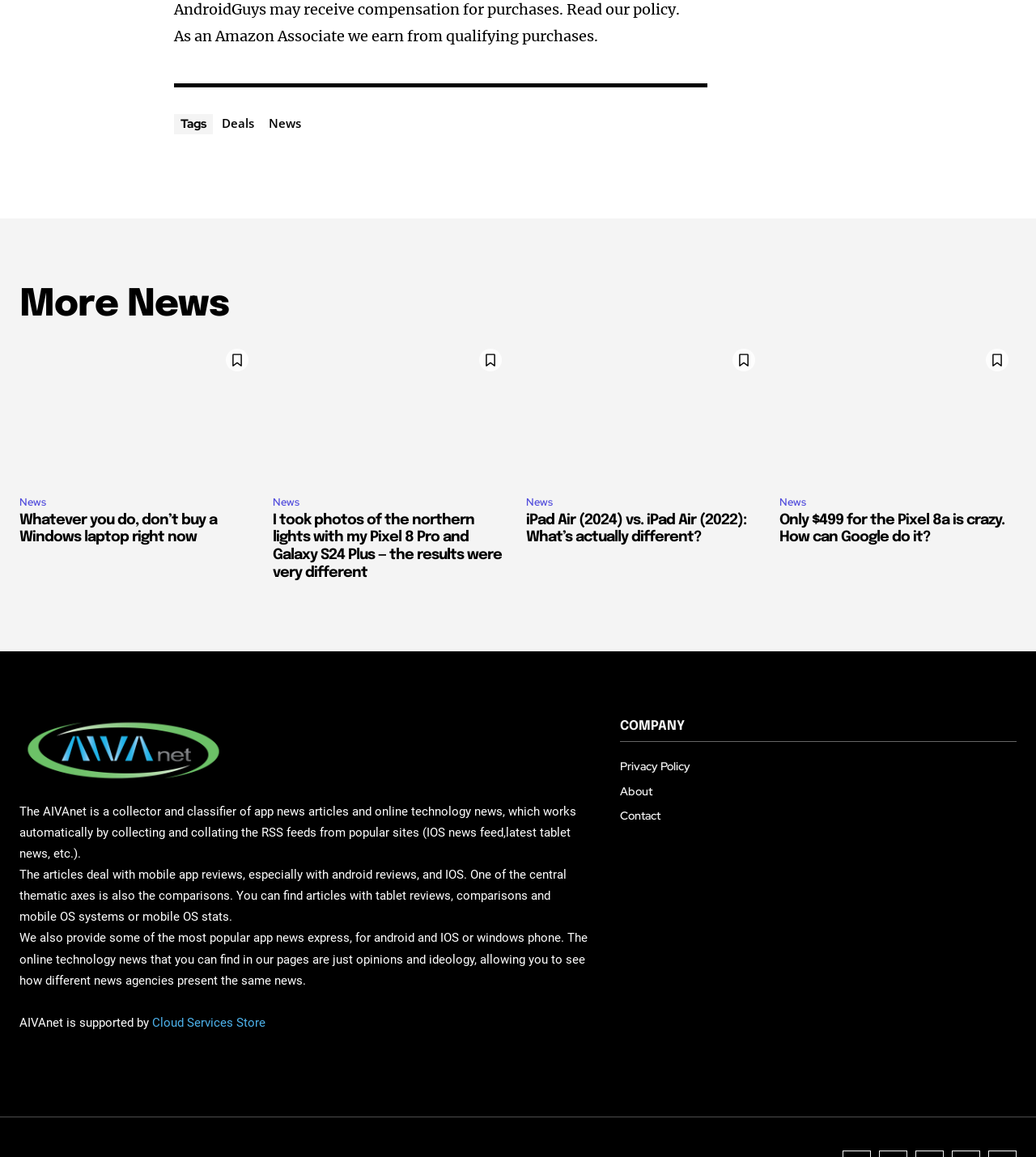Determine the bounding box coordinates for the UI element matching this description: "Privacy Policy".

[0.598, 0.652, 0.981, 0.673]